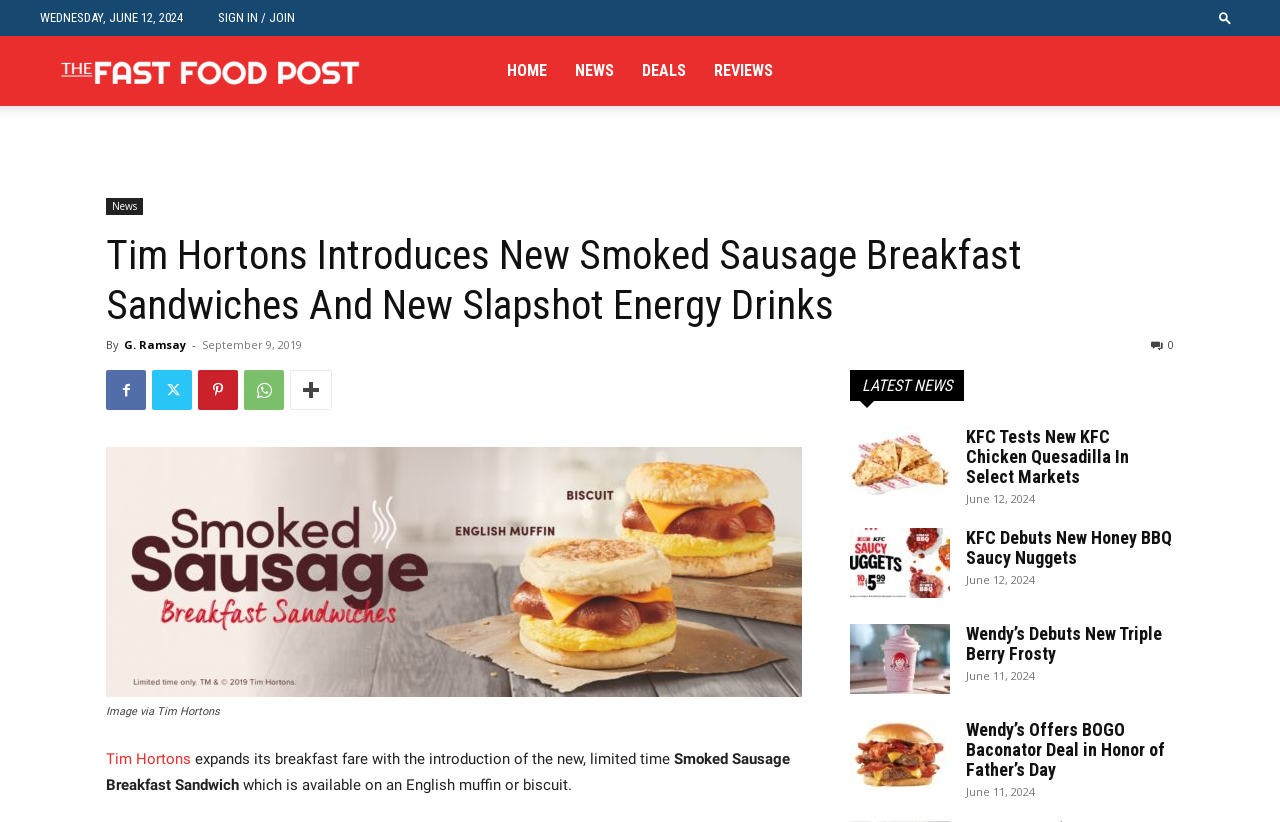What is the name of the new breakfast sandwich?
Craft a detailed and extensive response to the question.

I found the name of the new breakfast sandwich by looking at the static text element with the text 'Smoked Sausage Breakfast Sandwich' which is a child of the header element with the text 'Tim Hortons Introduces New Smoked Sausage Breakfast Sandwiches And New Slapshot Energy Drinks'.